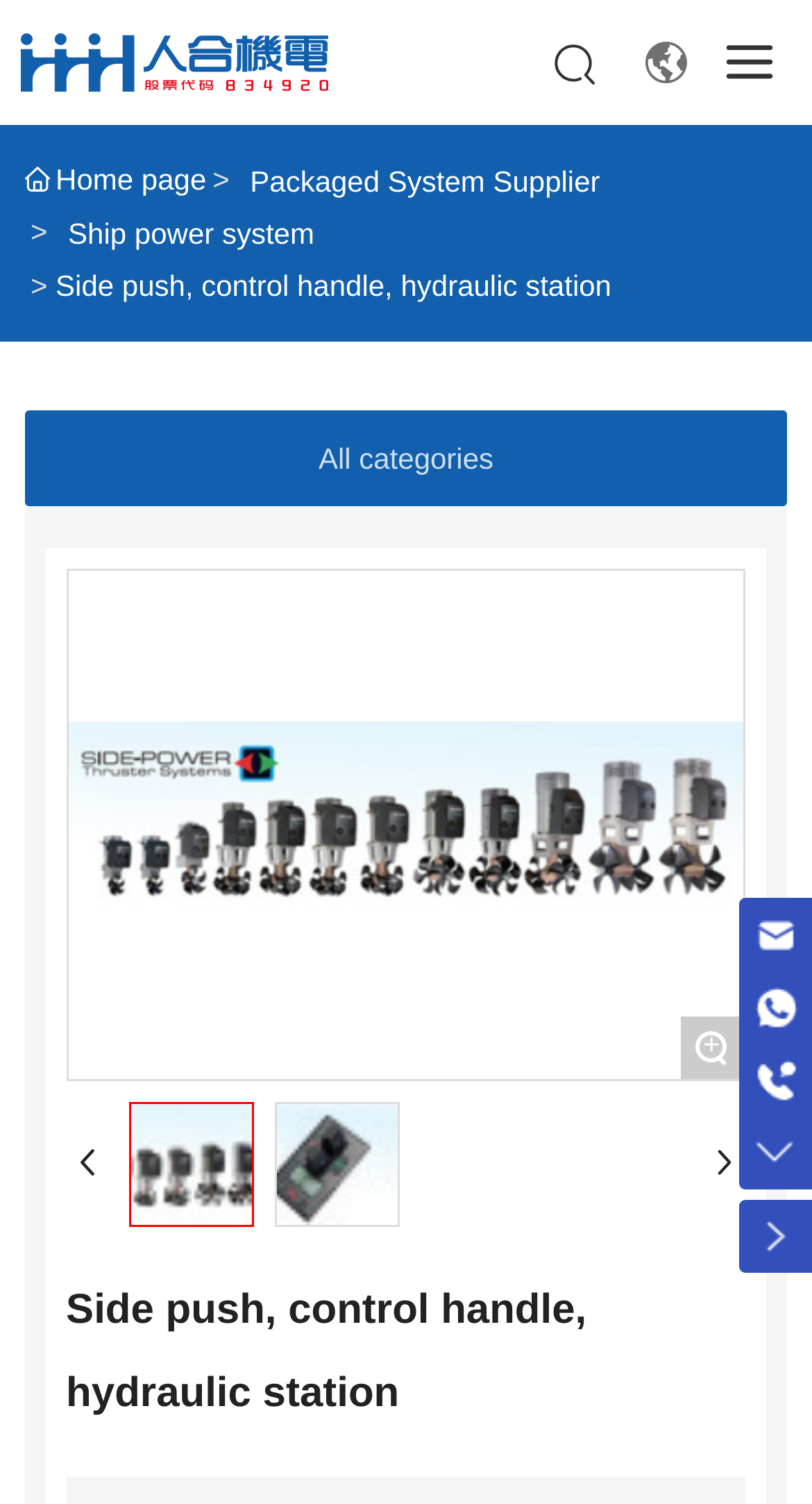Please identify the bounding box coordinates of the element that needs to be clicked to perform the following instruction: "Contact via email".

[0.91, 0.597, 1.0, 0.645]